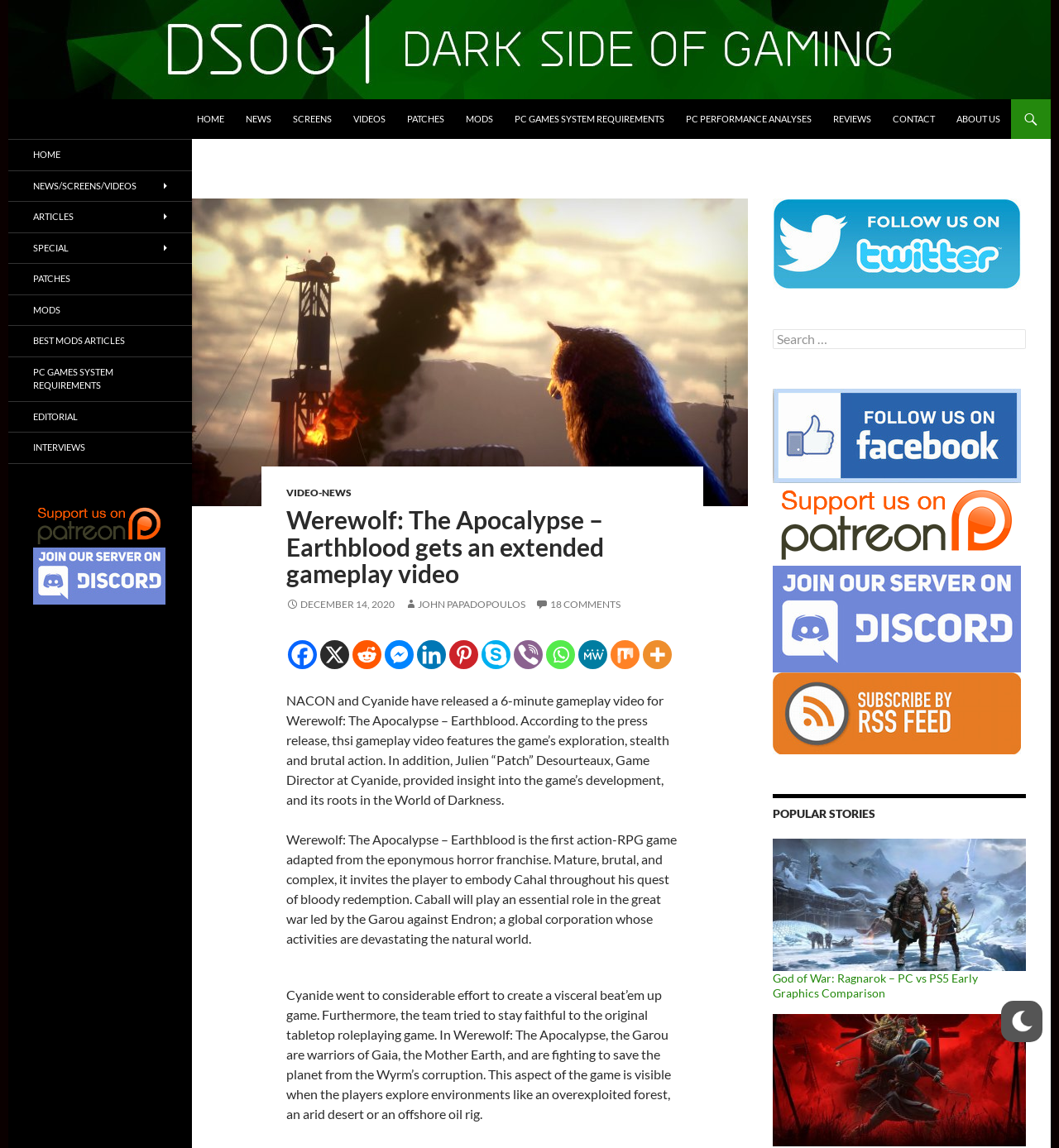Locate the bounding box coordinates of the area that needs to be clicked to fulfill the following instruction: "Go to Home page". The coordinates should be in the format of four float numbers between 0 and 1, namely [left, top, right, bottom].

None